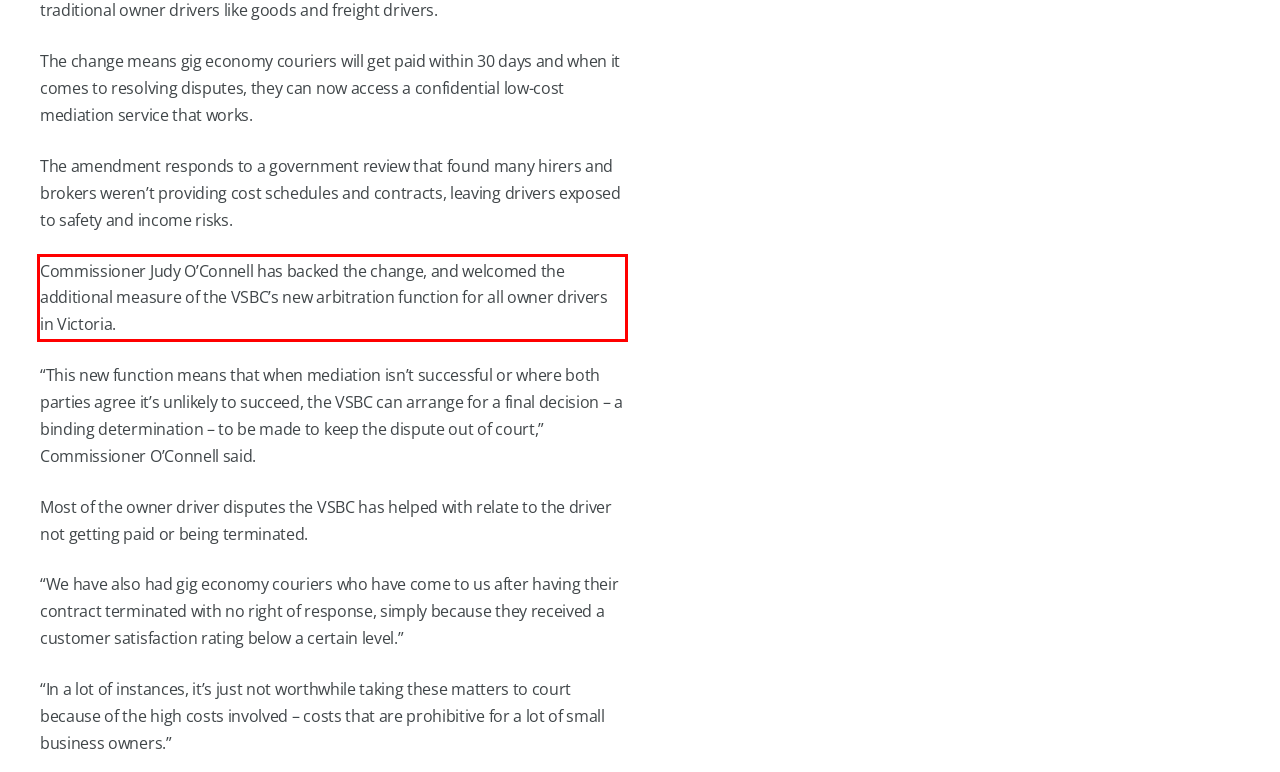Observe the screenshot of the webpage, locate the red bounding box, and extract the text content within it.

Commissioner Judy O’Connell has backed the change, and welcomed the additional measure of the VSBC’s new arbitration function for all owner drivers in Victoria.